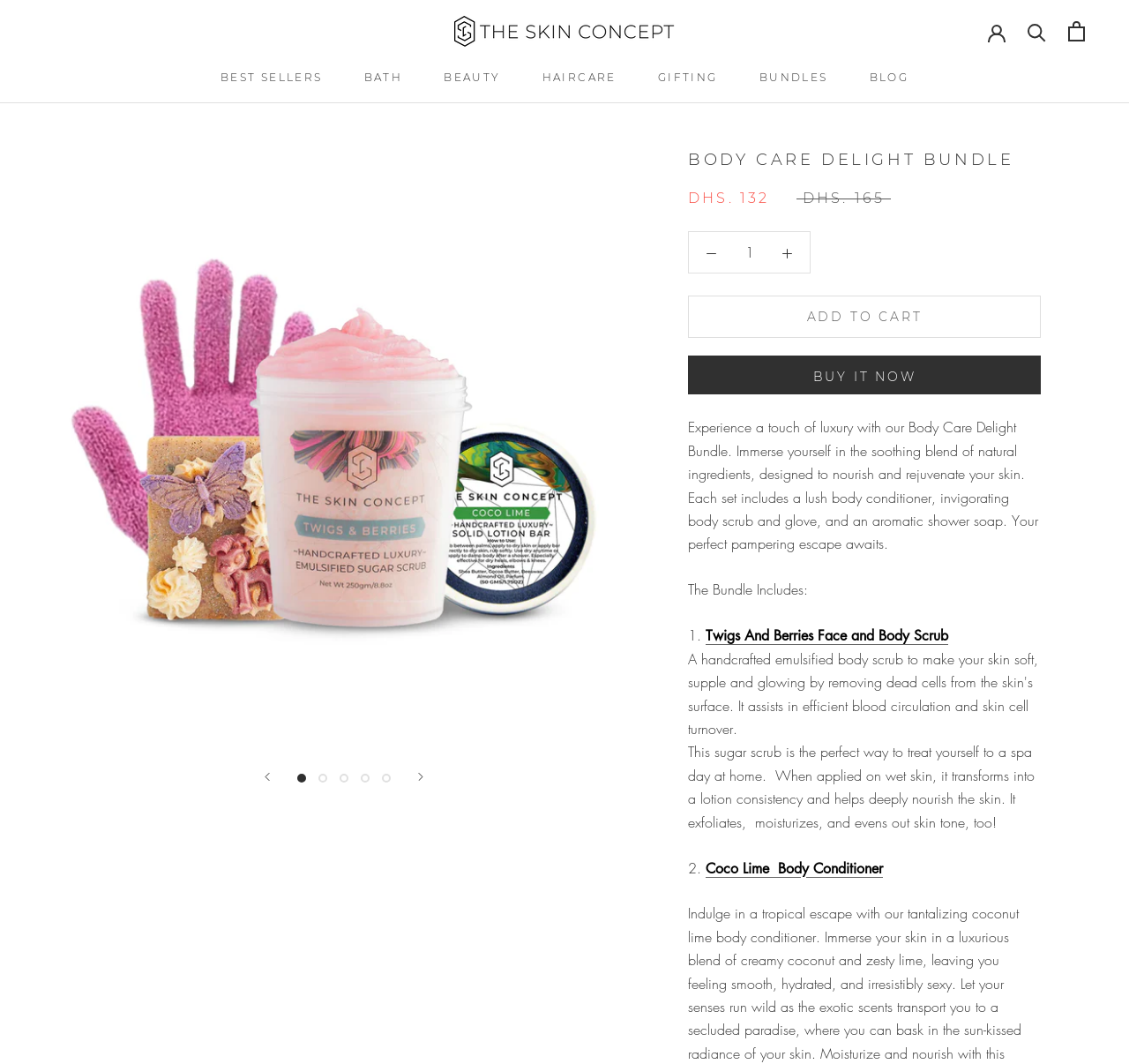Can you give a comprehensive explanation to the question given the content of the image?
How many links are there in the product description?

There are 2 links in the product description, which are 'Twigs And Berries Face and Body Scrub' and 'Coco Lime Body Conditioner'. These links can be found in the StaticText elements under the heading element 'BODY CARE DELIGHT BUNDLE'.